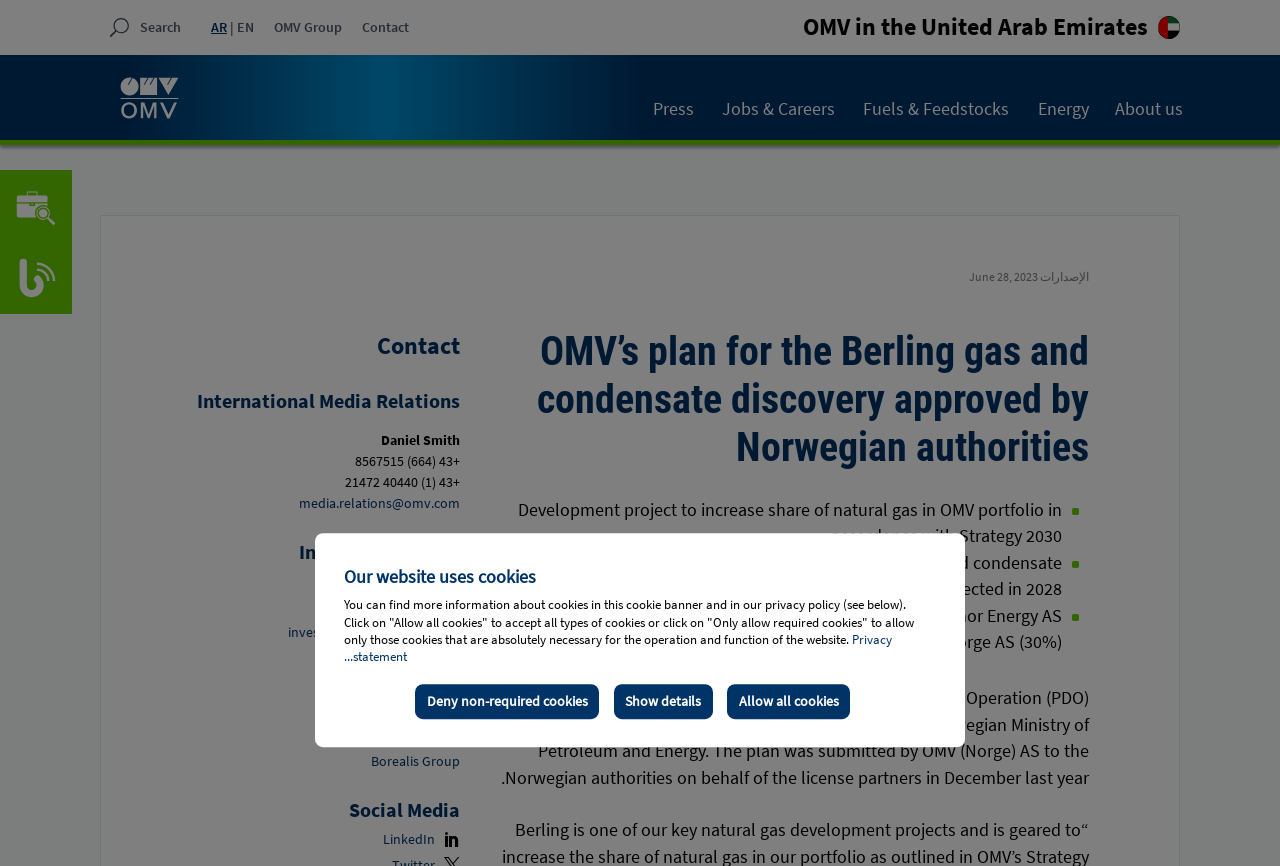What is the position of the 'Search' button?
Offer a detailed and exhaustive answer to the question.

I determined the position of the 'Search' button by looking at the bounding box coordinates of the element, which are [0.078, 0.0, 0.149, 0.064], indicating that the button is located at the top-left corner of the webpage.